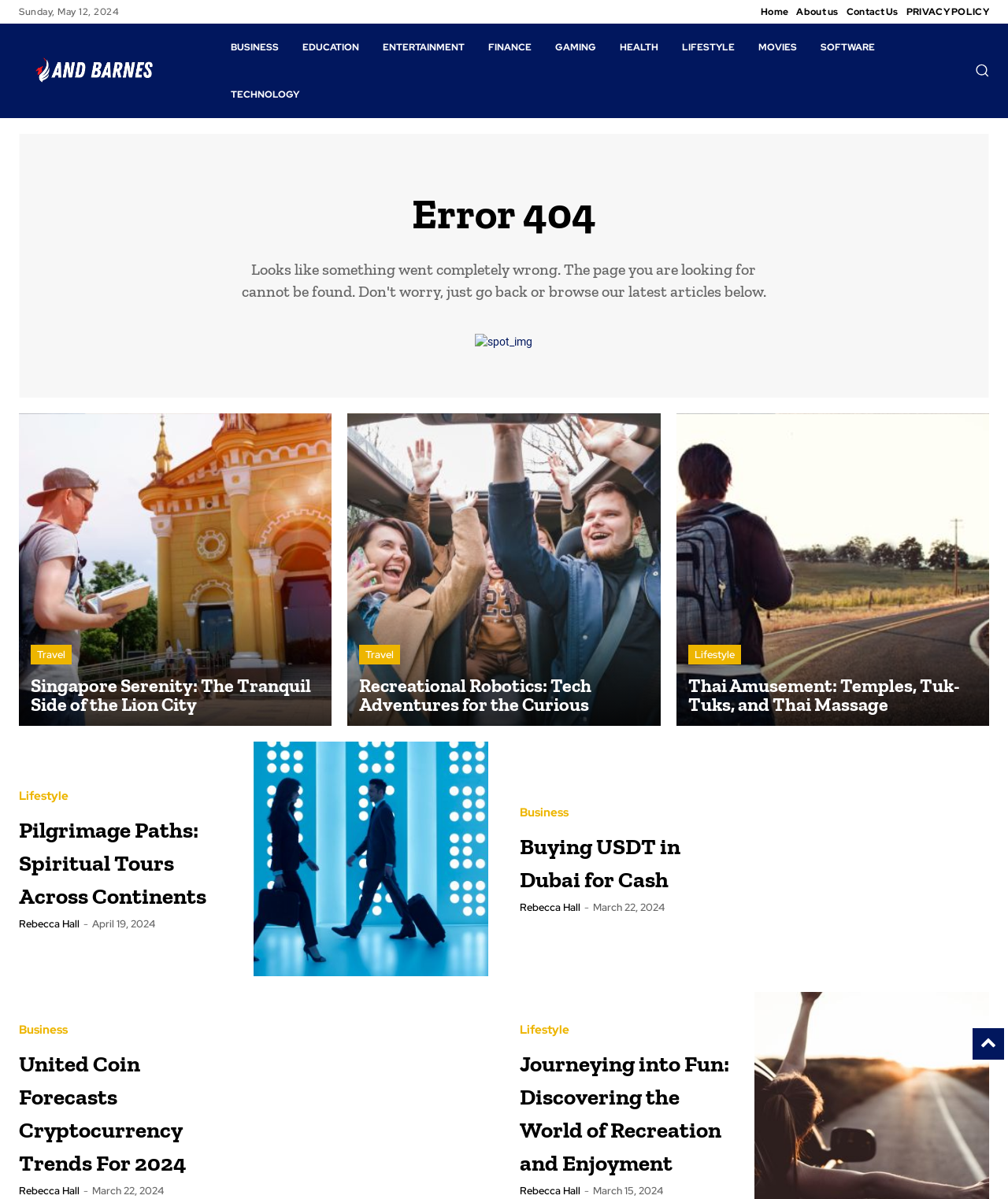Find the bounding box of the element with the following description: "About us". The coordinates must be four float numbers between 0 and 1, formatted as [left, top, right, bottom].

[0.79, 0.0, 0.832, 0.02]